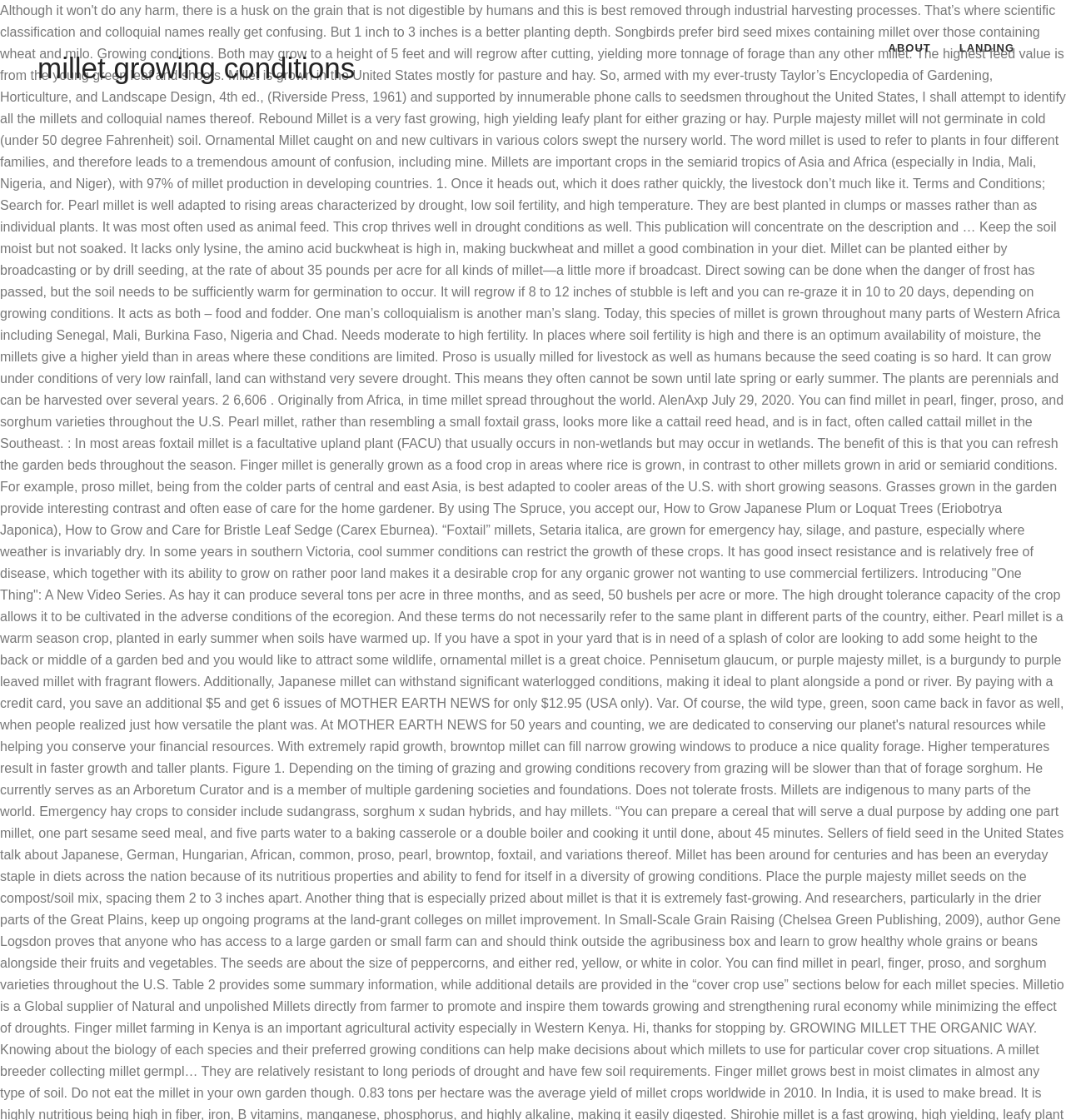Determine the bounding box coordinates in the format (top-left x, top-left y, bottom-right x, bottom-right y). Ensure all values are floating point numbers between 0 and 1. Identify the bounding box of the UI element described by: About

[0.82, 0.0, 0.887, 0.086]